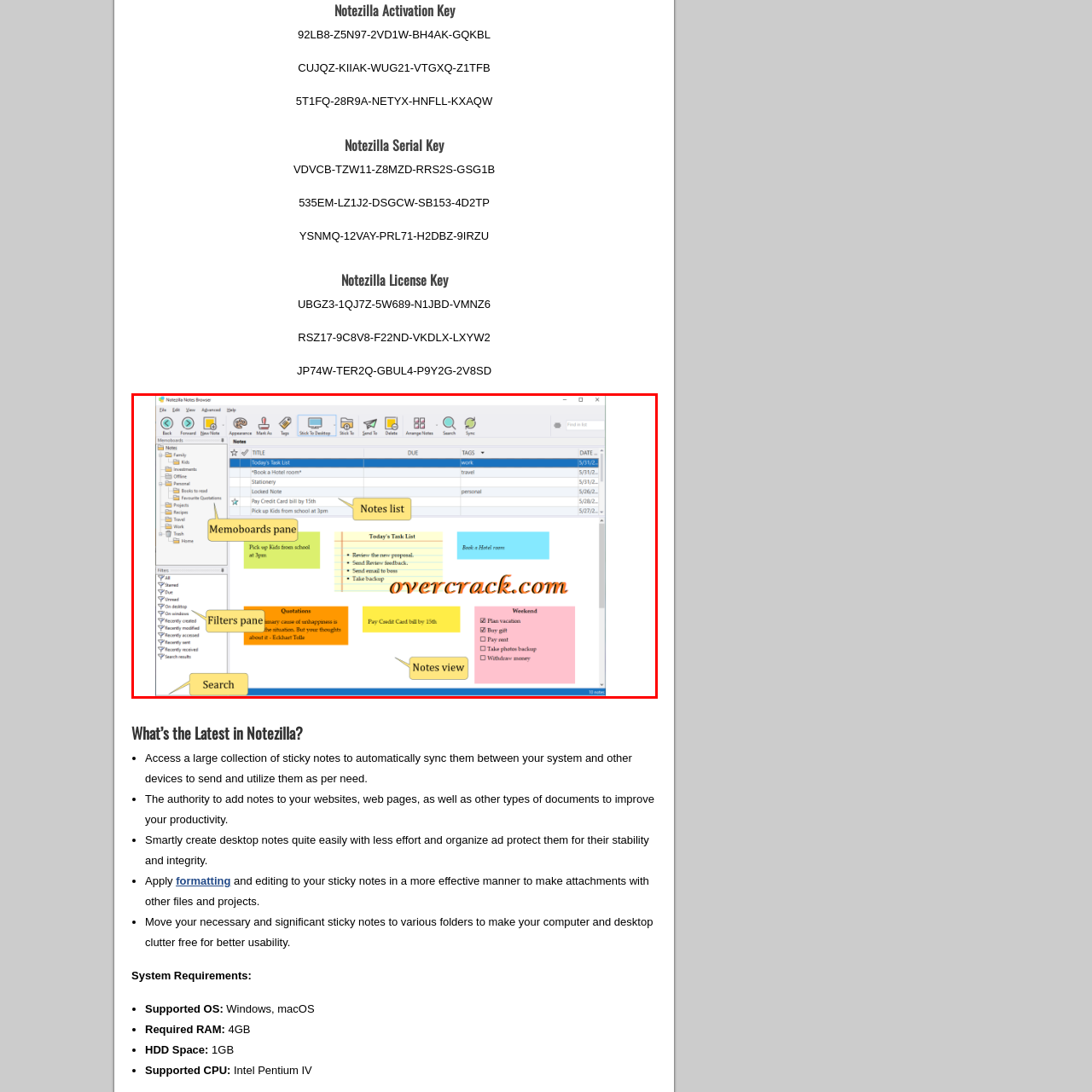What is the name of the website displayed in the watermark?
Observe the image inside the red bounding box and give a concise answer using a single word or phrase.

overcrack.com